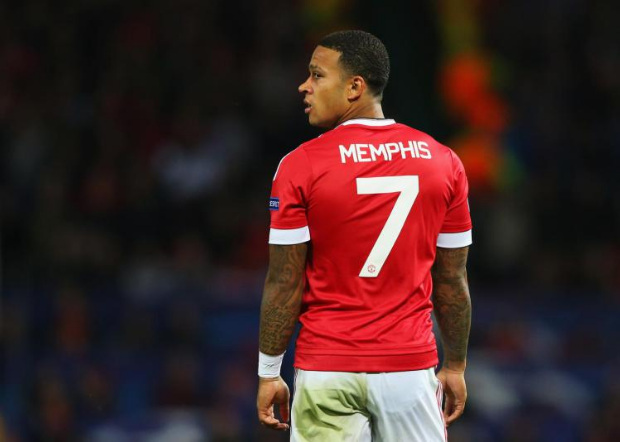Detail every visible element in the image extensively.

The image features Memphis Depay, a talented young forward, prominently wearing the iconic red jersey of Manchester United. His shirt, marked with the number 7, signifies a symbolic lineage of legendary players who wore the same number. Depay is captured from behind, showcasing his focused demeanor as he surveys the field. The backdrop hints at a vibrant stadium atmosphere, reflecting the excitement and anticipation surrounding his potential impact on the game. This moment encapsulates the essence of a young athlete eager to make his mark, as highlighted by praise from football legends like Rio Ferdinand and Paul Scholes, who recognized his aspirations and energy during matches. The image is set amidst an era of significant expectations for Depay, aiming to follow in the footsteps of former stars like Cristiano Ronaldo and Wayne Rooney.